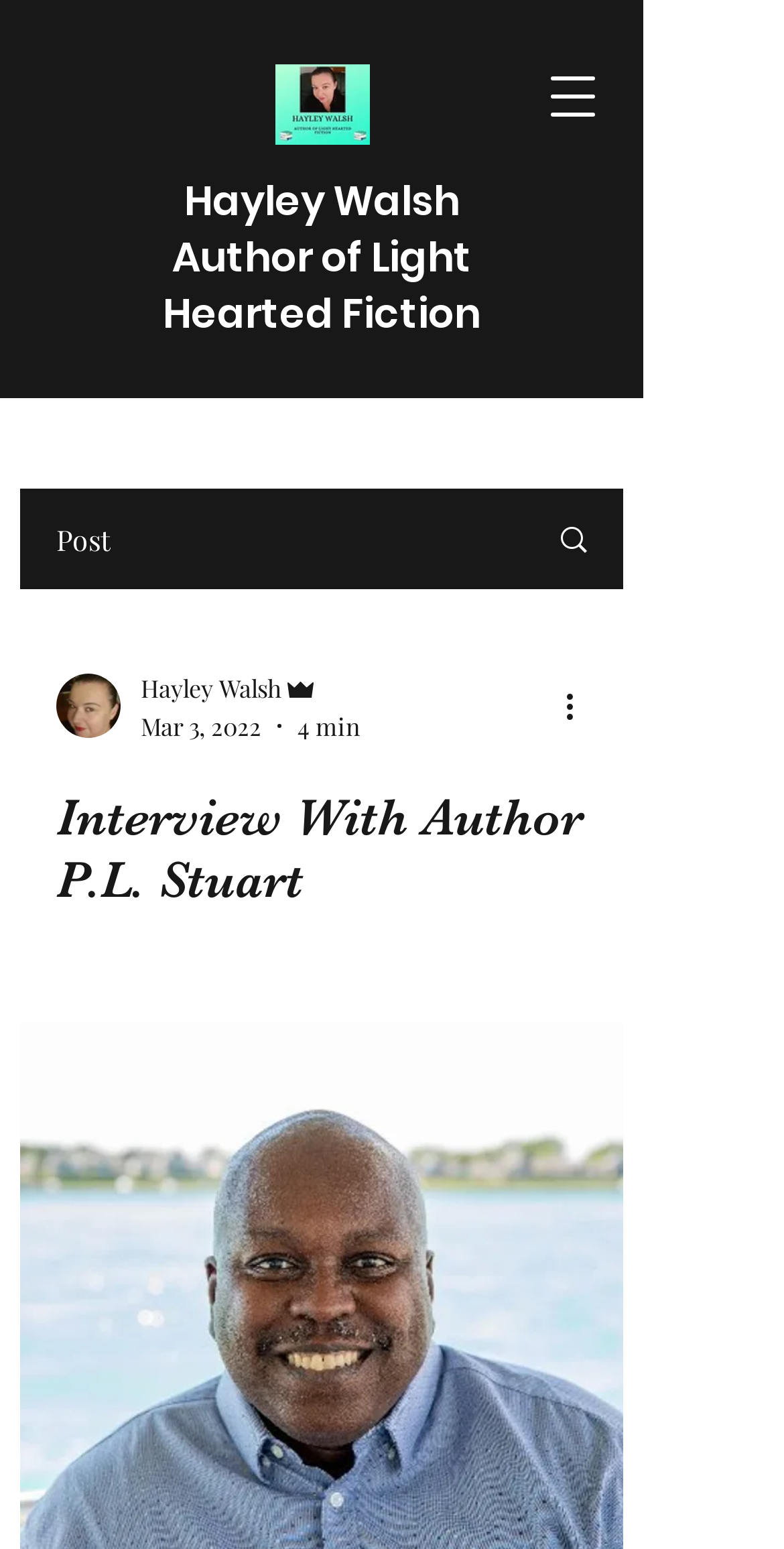Provide the bounding box coordinates for the UI element described in this sentence: "Hayley Walsh". The coordinates should be four float values between 0 and 1, i.e., [left, top, right, bottom].

[0.235, 0.112, 0.586, 0.148]